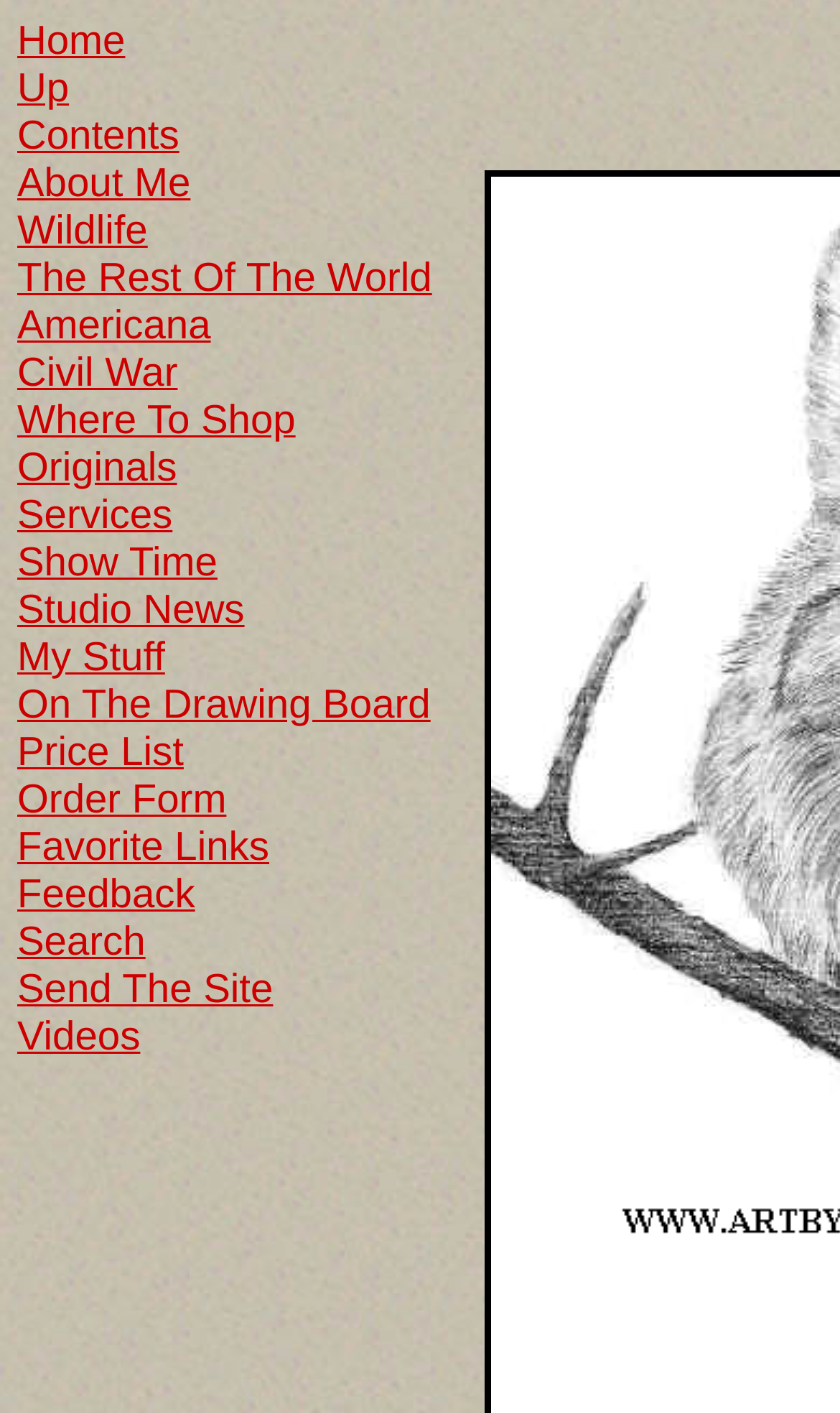How many links are on the webpage?
Using the image provided, answer with just one word or phrase.

88